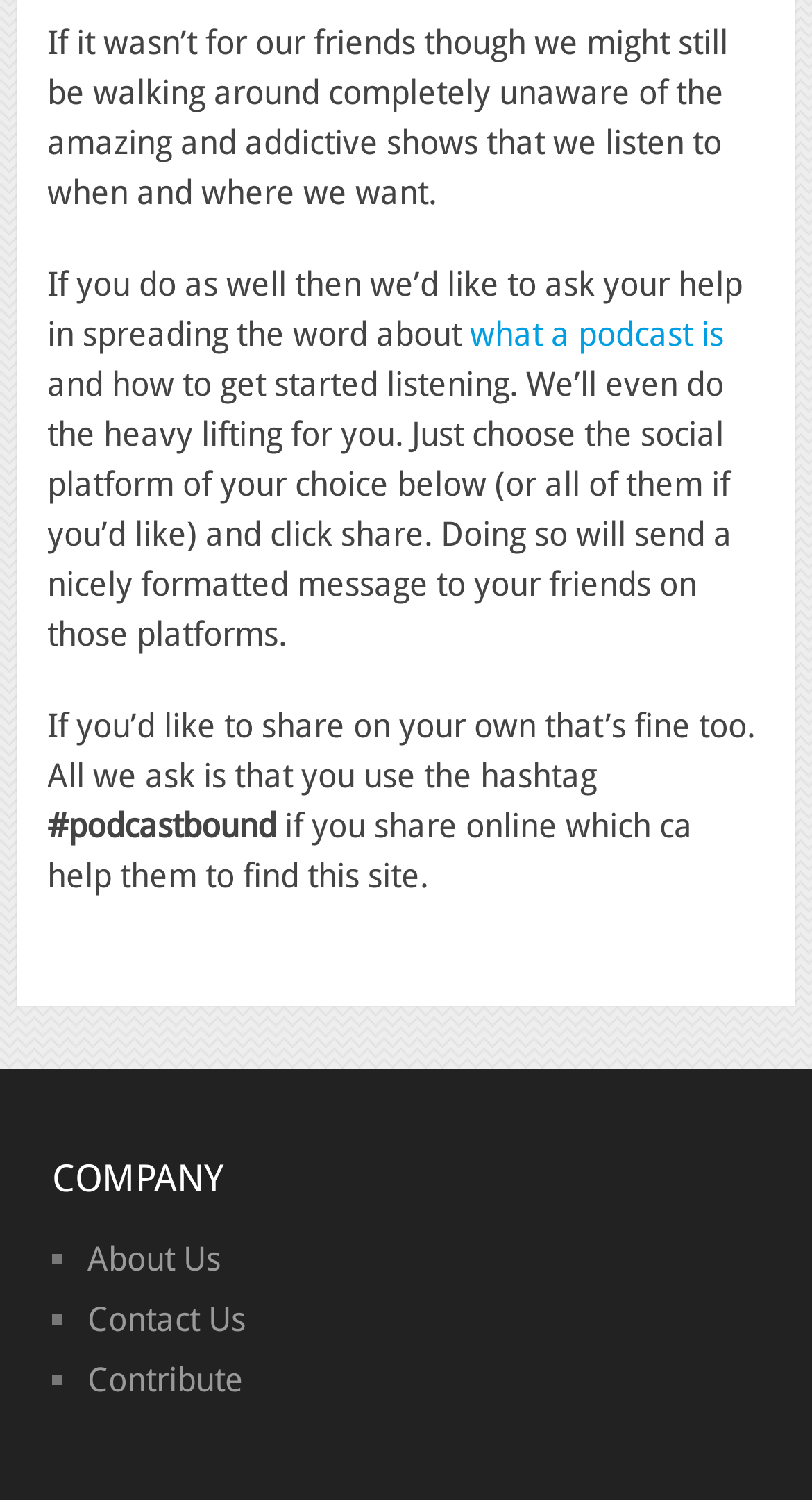Bounding box coordinates should be in the format (top-left x, top-left y, bottom-right x, bottom-right y) and all values should be floating point numbers between 0 and 1. Determine the bounding box coordinate for the UI element described as: Contact Us

[0.108, 0.862, 0.303, 0.888]